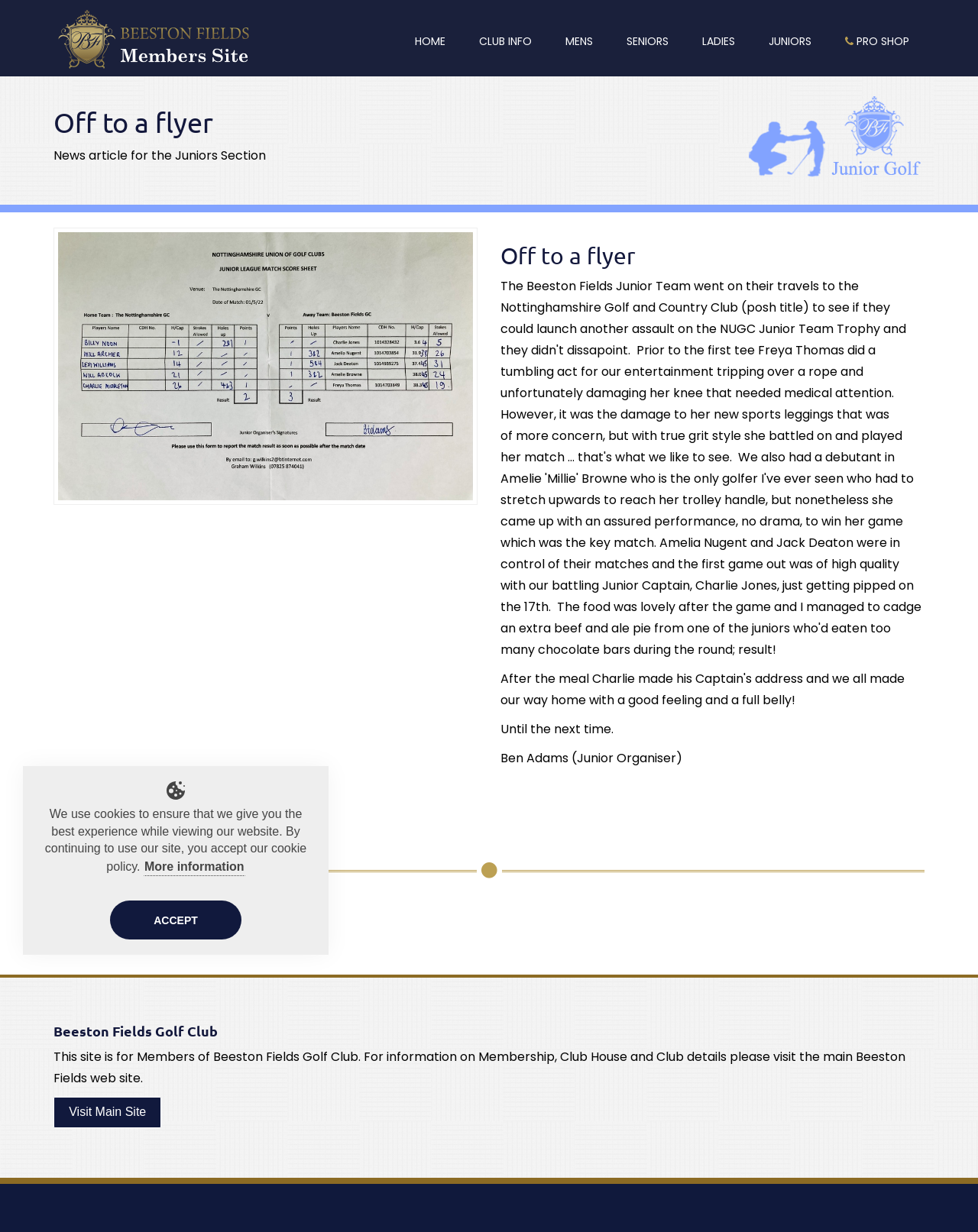Provide a short answer to the following question with just one word or phrase: What is the date of publication of the news article?

Mon 2nd May 2022